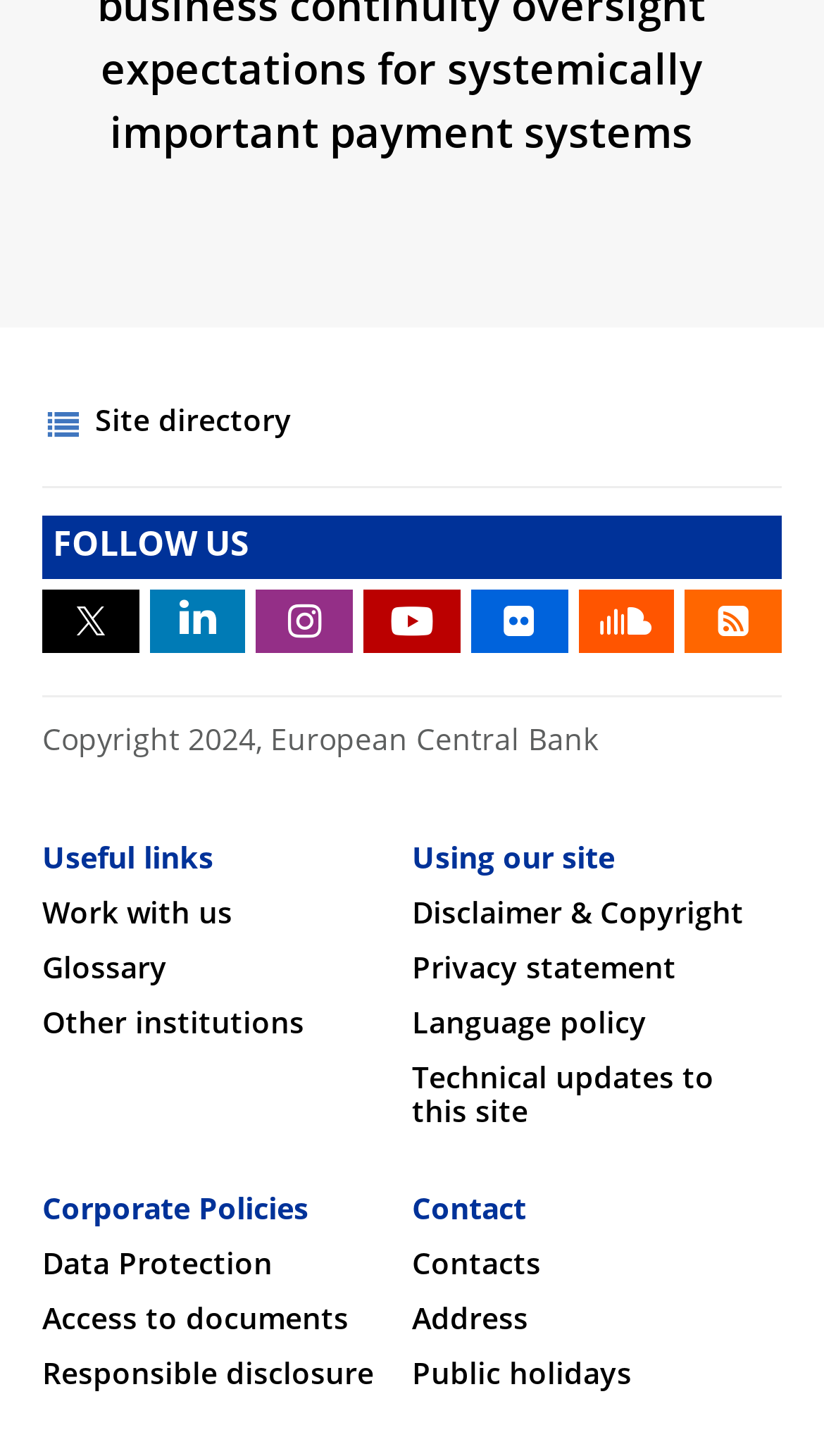Please locate the bounding box coordinates of the element's region that needs to be clicked to follow the instruction: "Follow us on social media". The bounding box coordinates should be provided as four float numbers between 0 and 1, i.e., [left, top, right, bottom].

[0.051, 0.354, 0.949, 0.398]